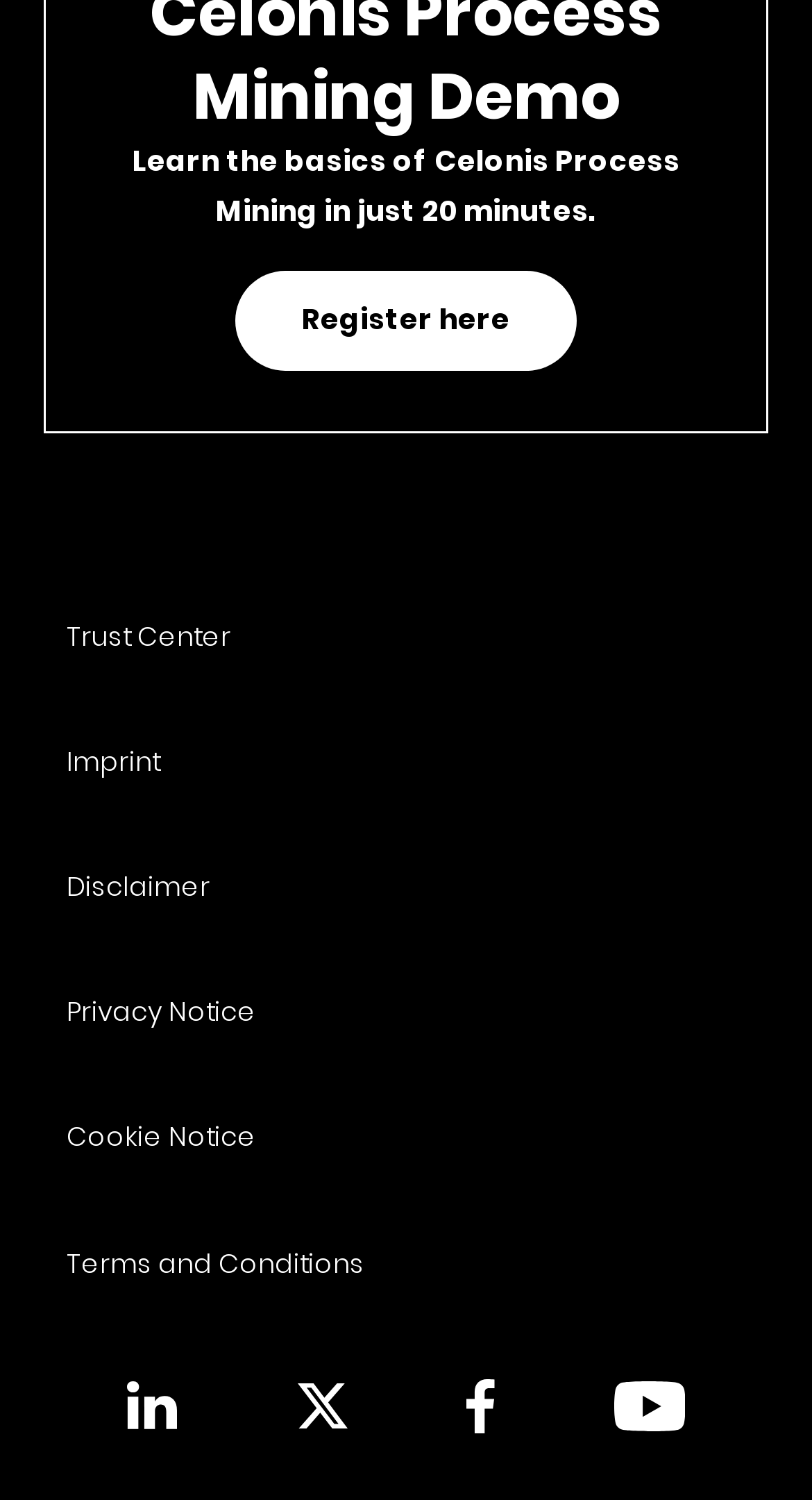Determine the bounding box coordinates of the clickable area required to perform the following instruction: "Follow on LinkedIn". The coordinates should be represented as four float numbers between 0 and 1: [left, top, right, bottom].

[0.13, 0.905, 0.245, 0.969]